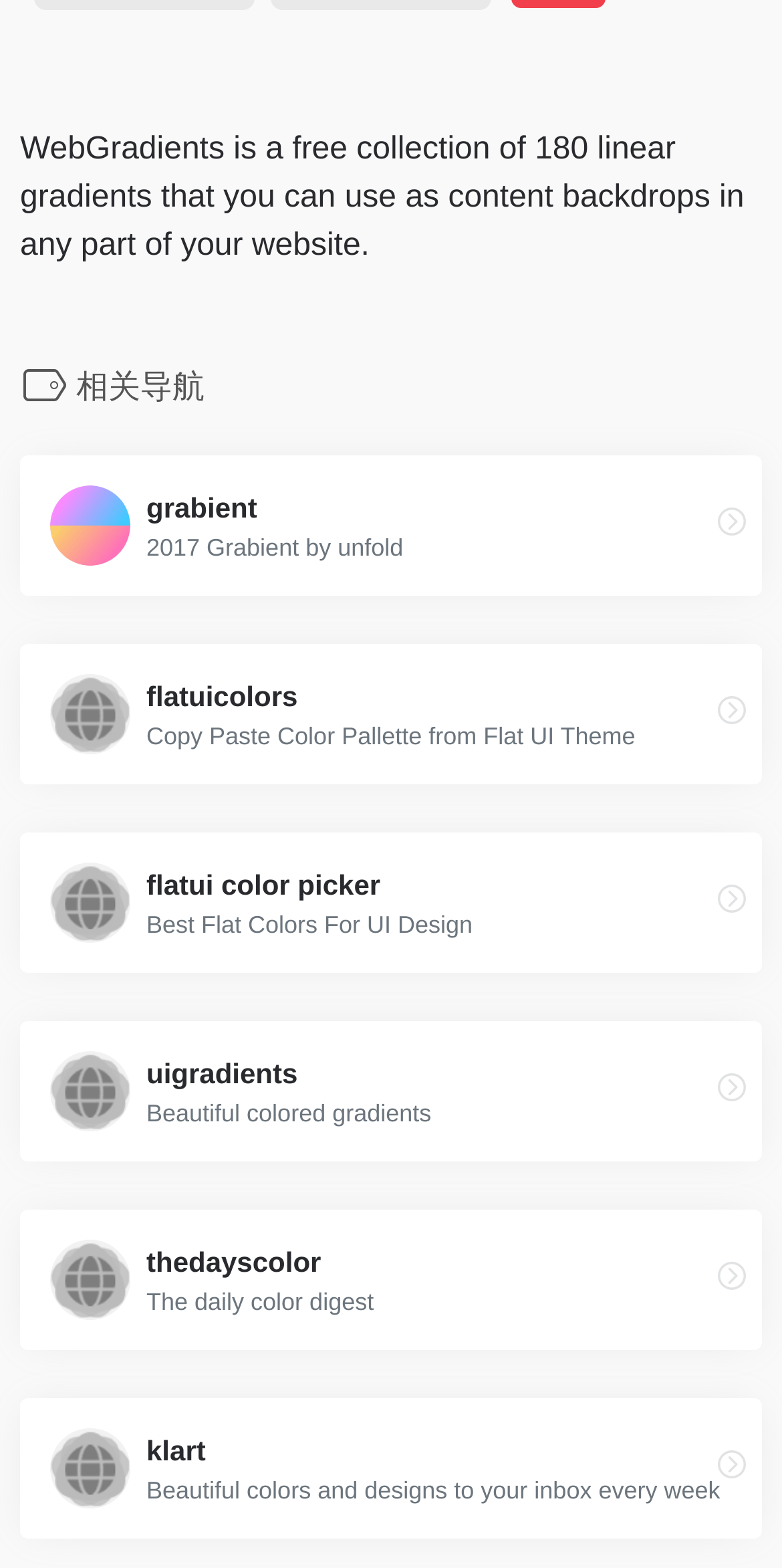Find the bounding box coordinates for the area that must be clicked to perform this action: "subscribe to klart".

[0.026, 0.891, 0.974, 0.981]